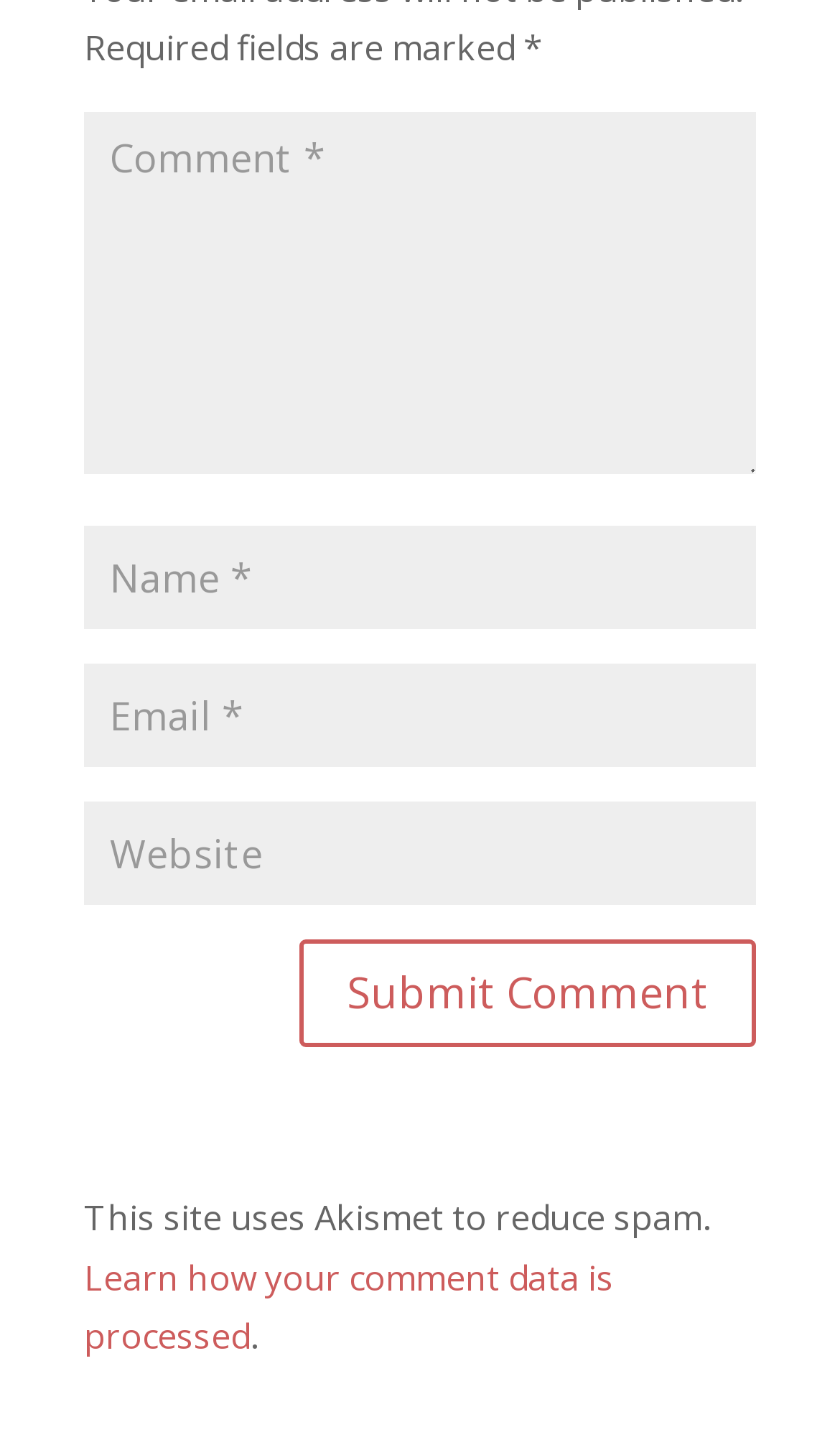What is the purpose of the button?
Provide a concise answer using a single word or phrase based on the image.

Submit Comment